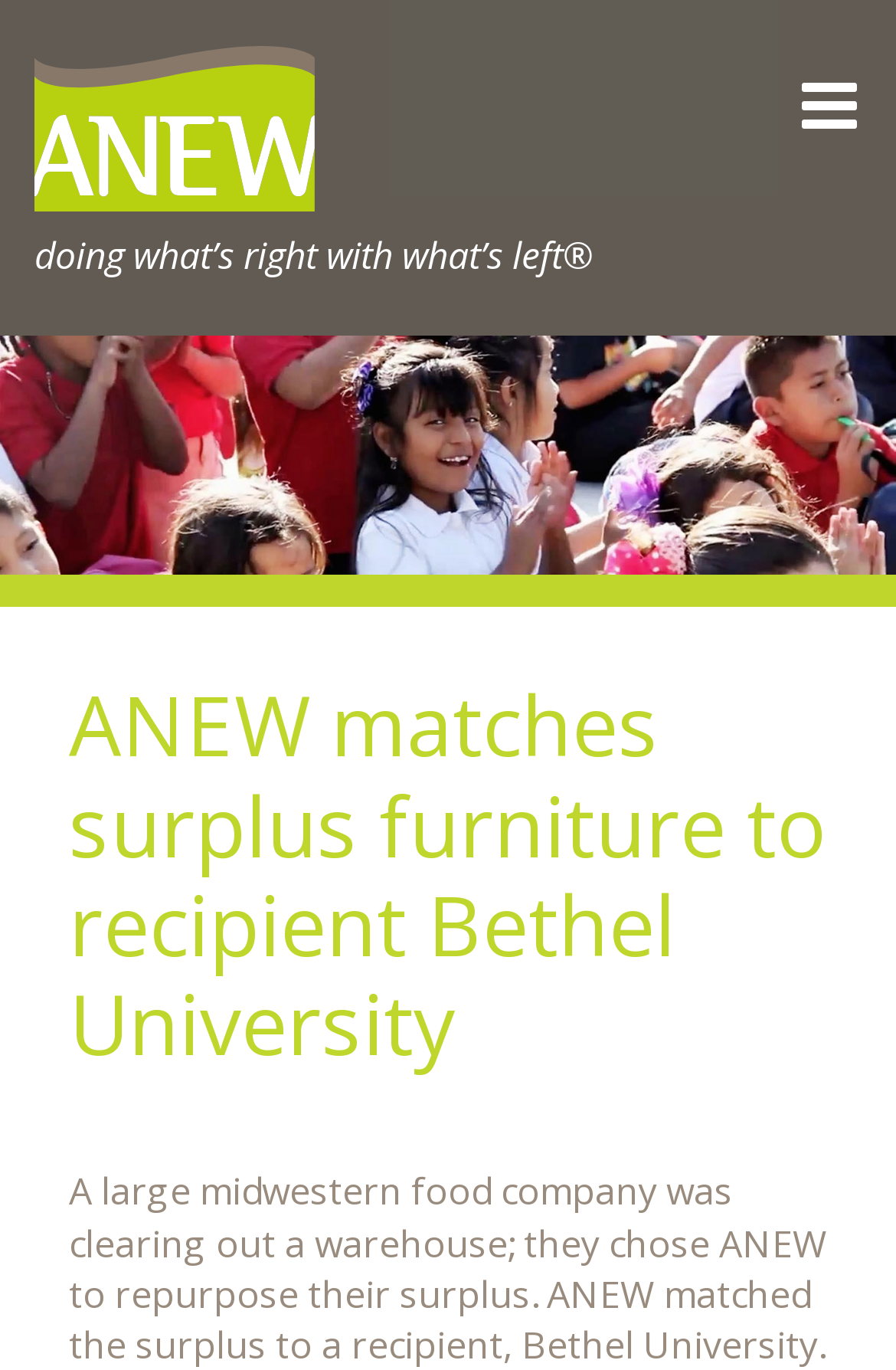Give a detailed account of the webpage.

The webpage appears to be a case study or success story about a surplus furniture repurposing project. At the top, there is a heading that reads "ANEW matches surplus furniture to recipient Bethel University - ANEW". Below this heading, there is a link with an accompanying image. 

To the right of the top heading, there is another heading that reads "doing what’s right with what’s left®". This heading is positioned near the top of the page, but slightly below the first heading.

Taking up a significant portion of the page is a large image that spans the entire width of the page, located below the top headings. This image is likely a visual representation of the surplus furniture or the project itself.

Further down the page, there is a header section that contains another instance of the heading "ANEW matches surplus furniture to recipient Bethel University". This header section is positioned roughly in the middle of the page, and it appears to be a summary or title of the case study.